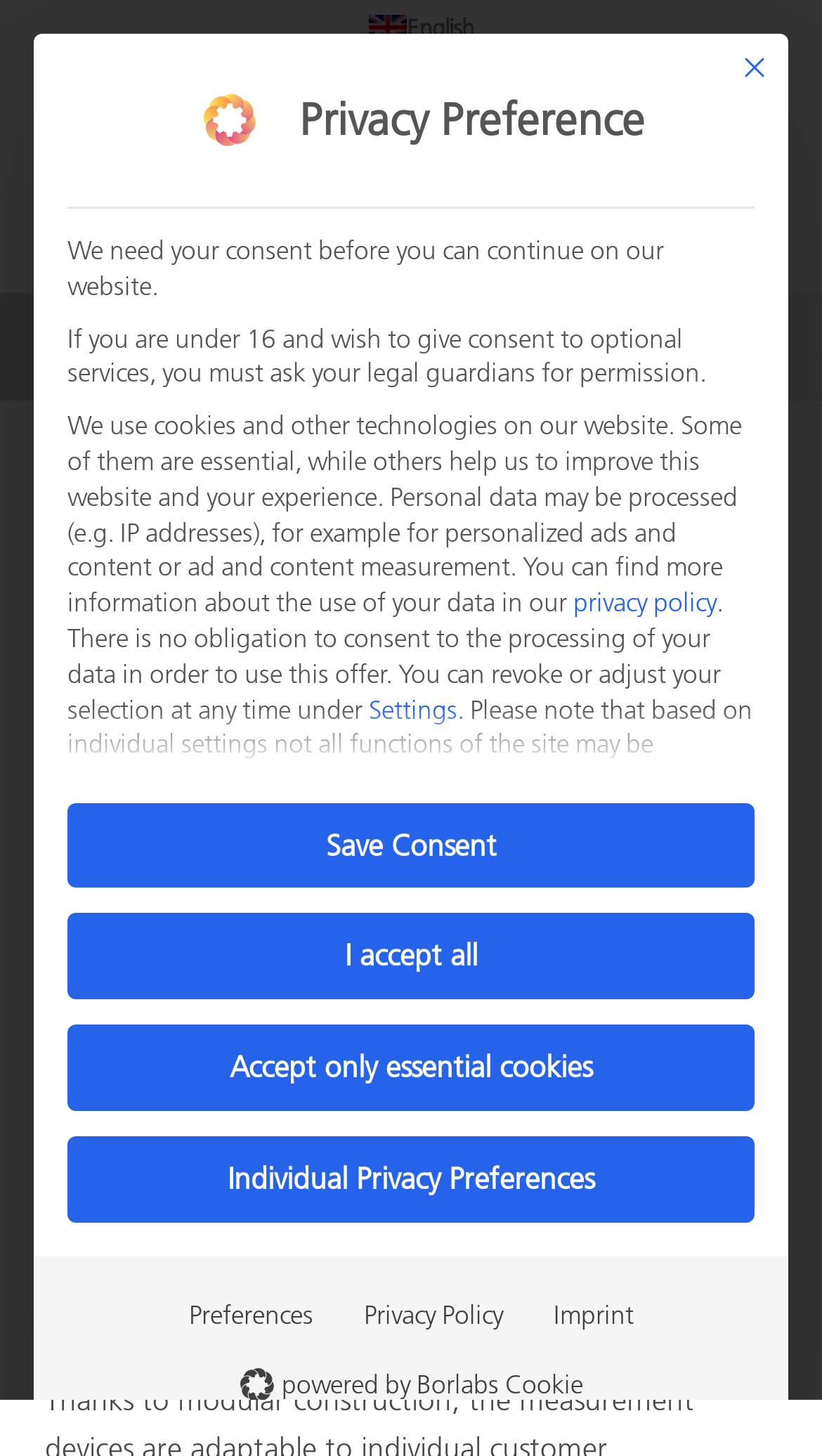What is the purpose of the website?
Refer to the image and give a detailed answer to the query.

Based on the webpage's content, it appears that the website is focused on industrial metrology, which is the science of measuring physical quantities in an industrial setting. The website likely provides information, products, or services related to this field.